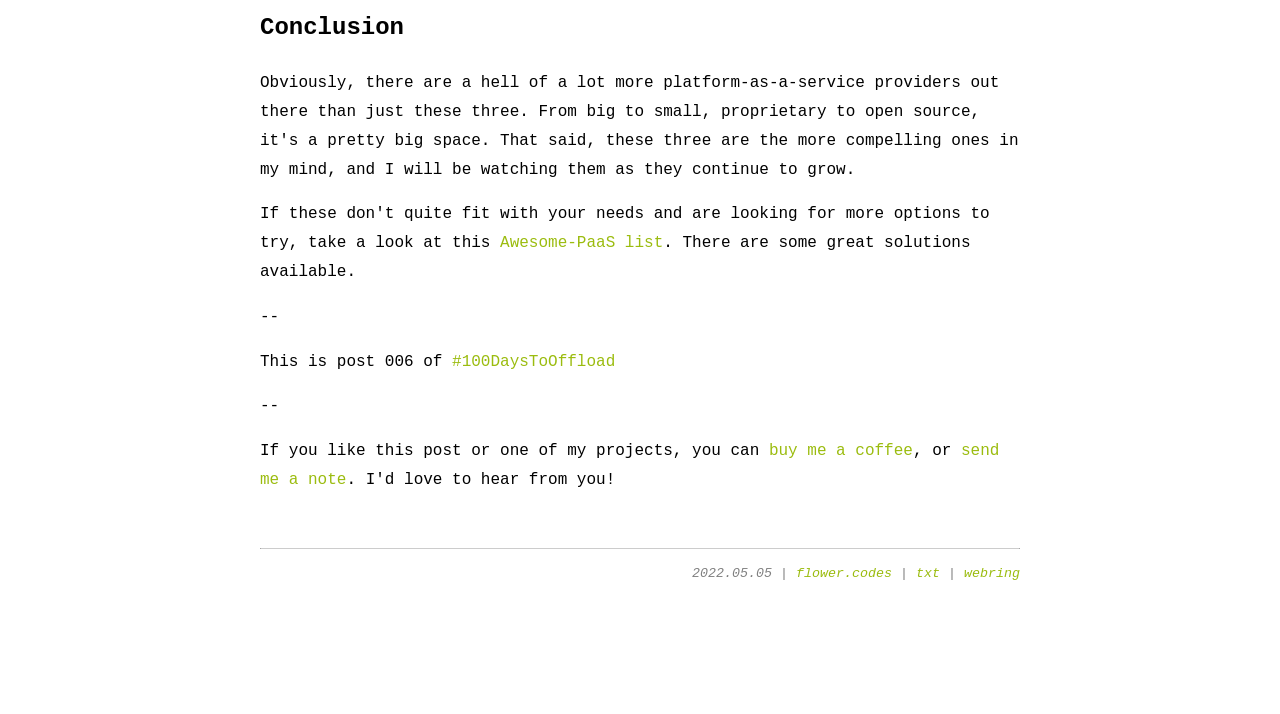What is the hashtag of the post?
Please answer the question as detailed as possible.

The hashtag of the post is '#100DaysToOffload' which is indicated by the link element with the text '#100DaysToOffload' in the middle of the webpage.